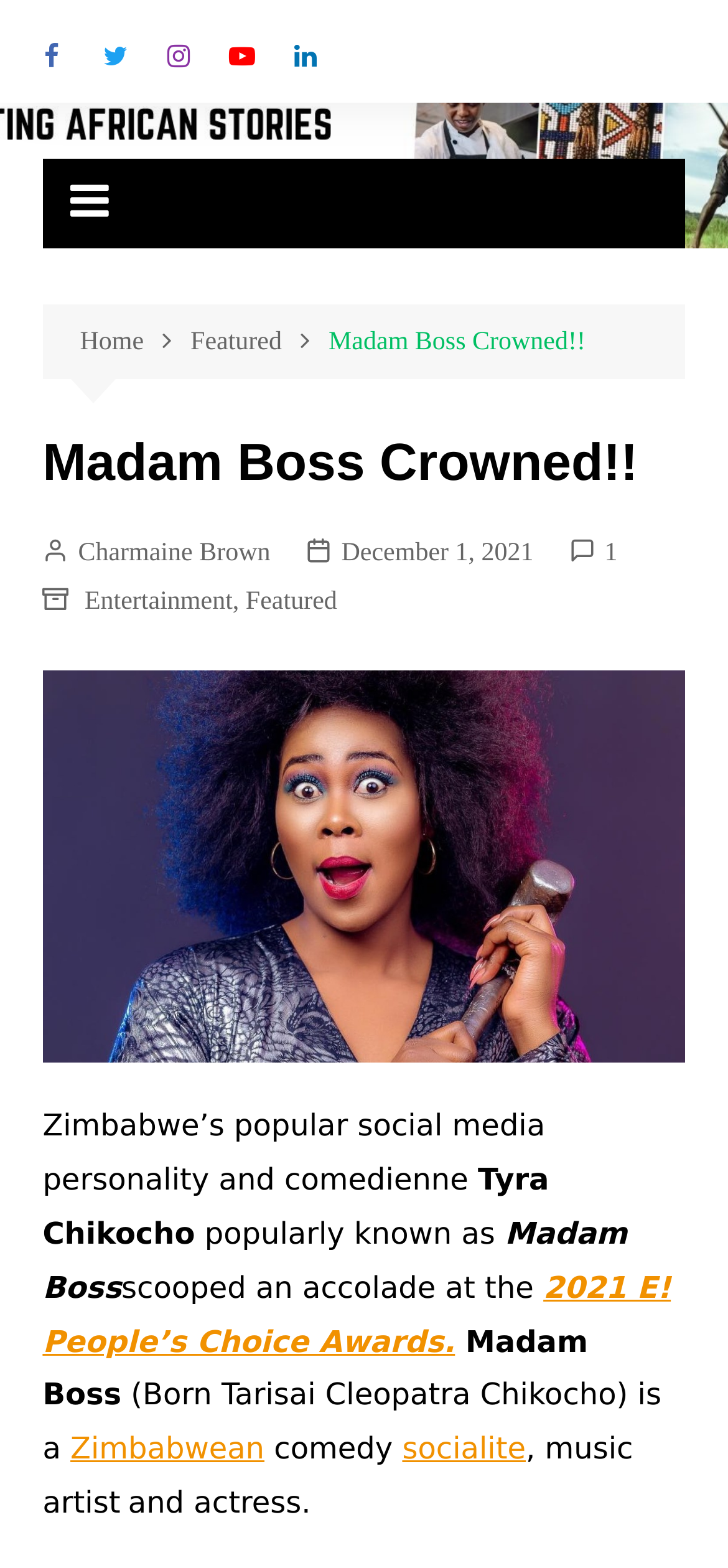Pinpoint the bounding box coordinates of the area that must be clicked to complete this instruction: "Check the 2021 E! People’s Choice Awards".

[0.058, 0.81, 0.921, 0.867]